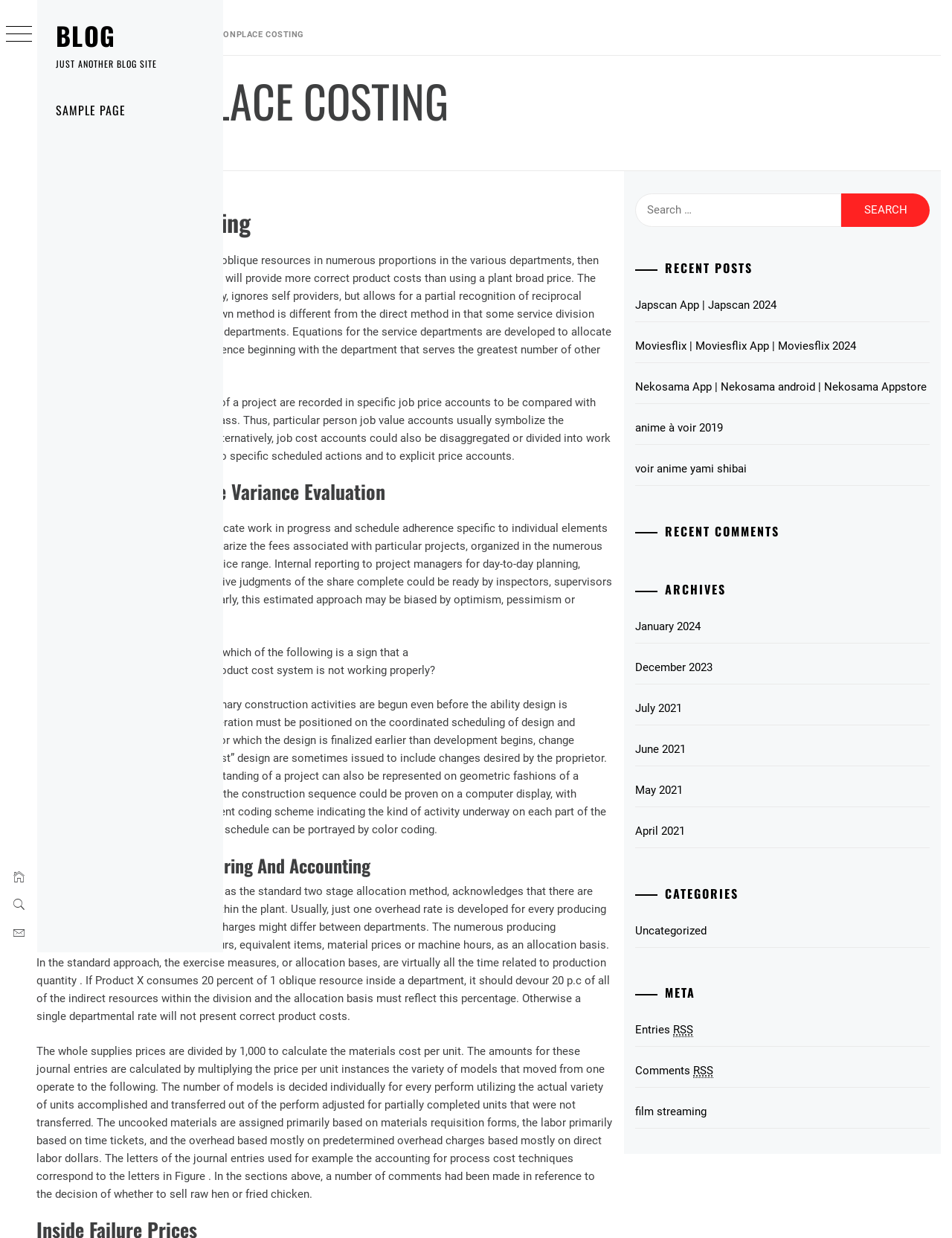Show the bounding box coordinates of the element that should be clicked to complete the task: "Click on the 'Search' button".

[0.906, 0.156, 0.977, 0.183]